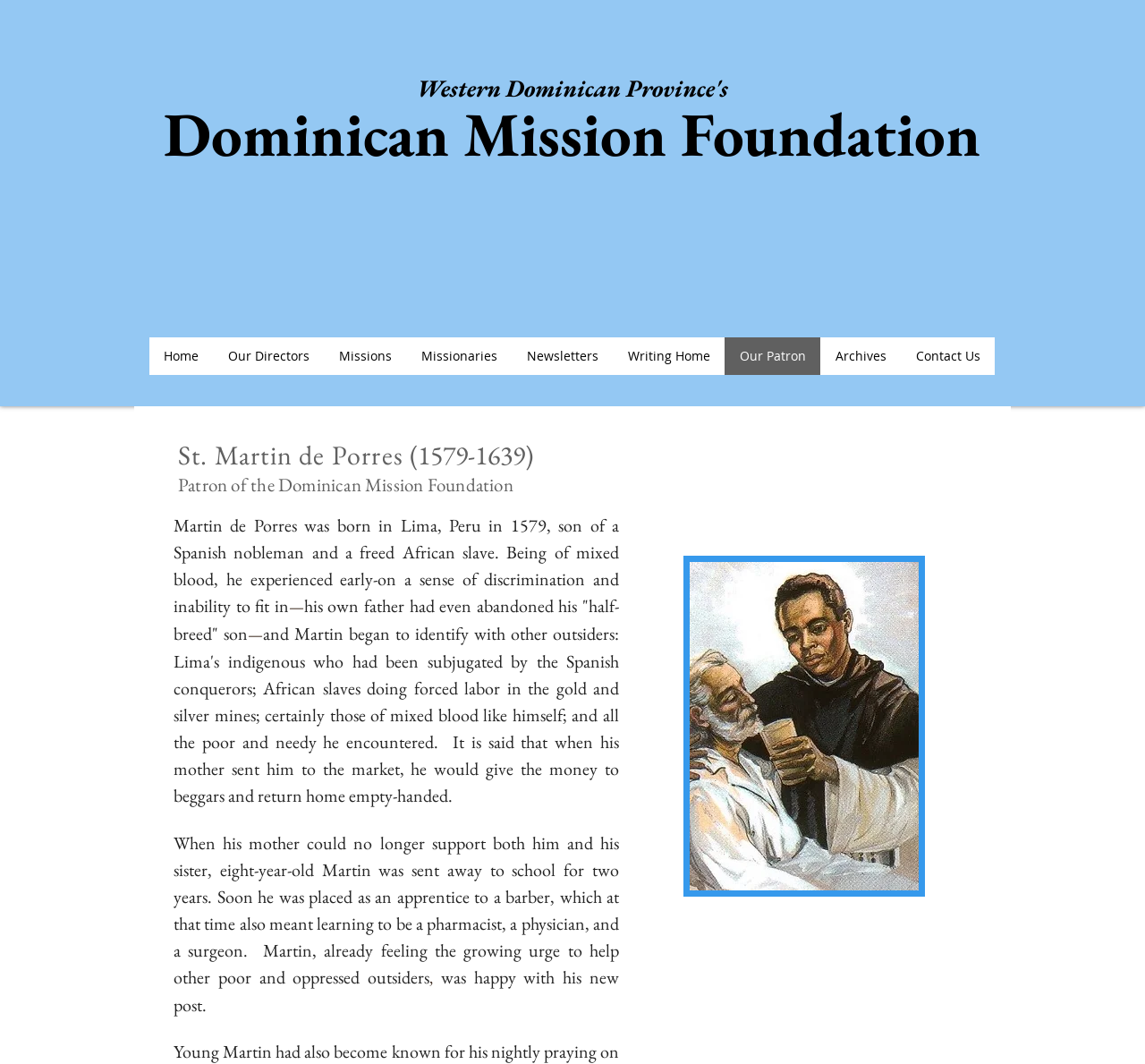Generate a thorough explanation of the webpage's elements.

The webpage is about the patron of the Dominican Mission Foundation, St. Martin de Porres. At the top, there is a social bar with several links. Below the social bar, there is a heading that reads "Western Dominican Province's Dominican Mission Foundation". This heading contains two links: "Western Dominican Province's" and "Dominican Mission Foundation".

On the left side of the page, there is a navigation menu labeled "Site" with several links, including "Home", "Our Directors", "Missions", "Missionaries", "Newsletters", "Writing Home", "Our Patron", "Archives", and "Contact Us". The link "Our Patron" is currently focused.

The main content of the page is about St. Martin de Porres, with two headings: "St. Martin de Porres (1579-1639)" and "Patron of the Dominican Mission Foundation". Below these headings, there are several paragraphs of text that describe the life of St. Martin de Porres, including his birth, childhood, and career as a barber and pharmacist. The text also mentions his experiences with discrimination and his desire to help the poor and oppressed.

On the right side of the page, there is an image labeled "NEW.ST.MDEP.jpg". At the bottom of the page, there is a heading with the location "San Francisco, California".